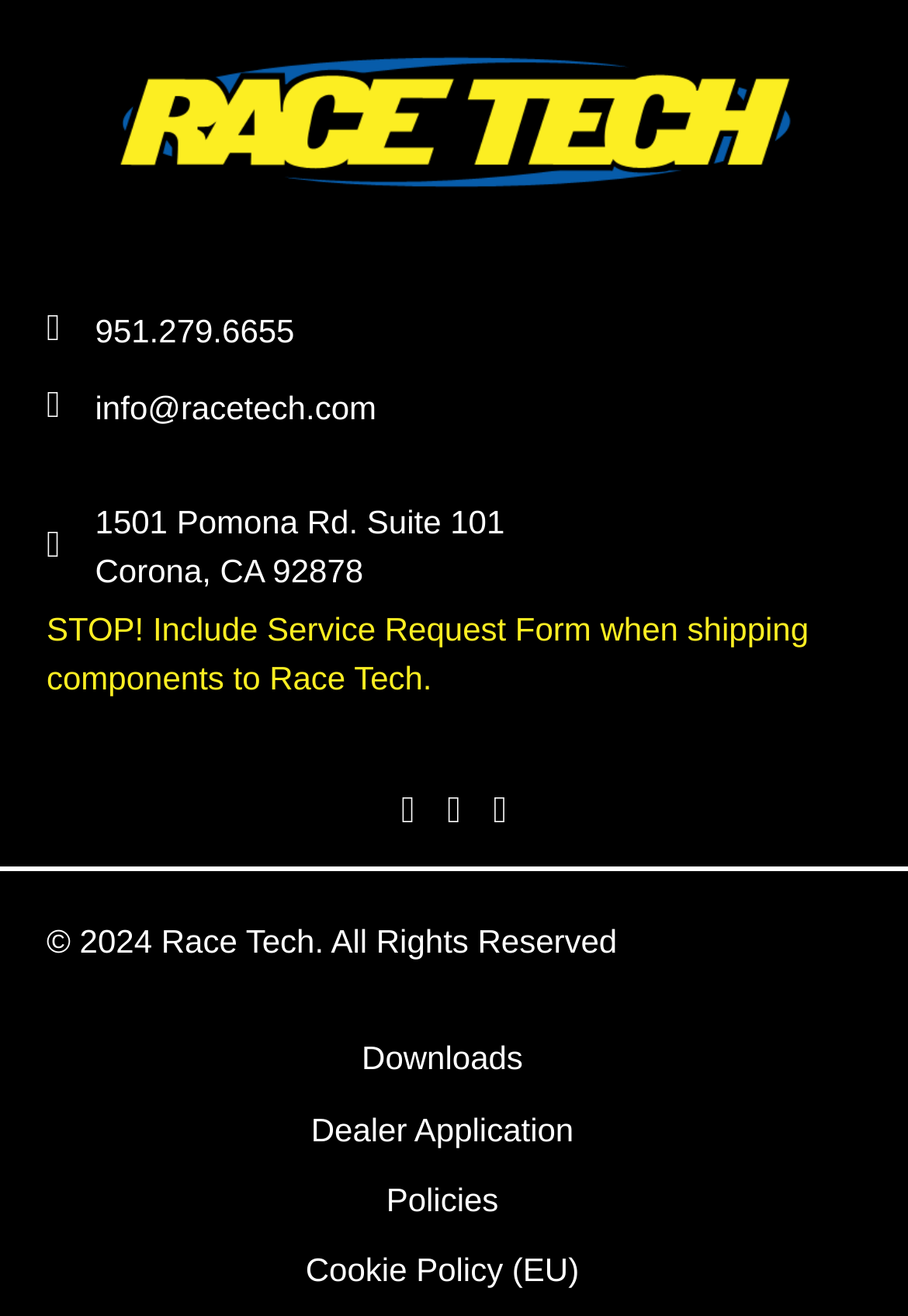Please find the bounding box coordinates of the element's region to be clicked to carry out this instruction: "view the service request form".

[0.051, 0.464, 0.891, 0.529]